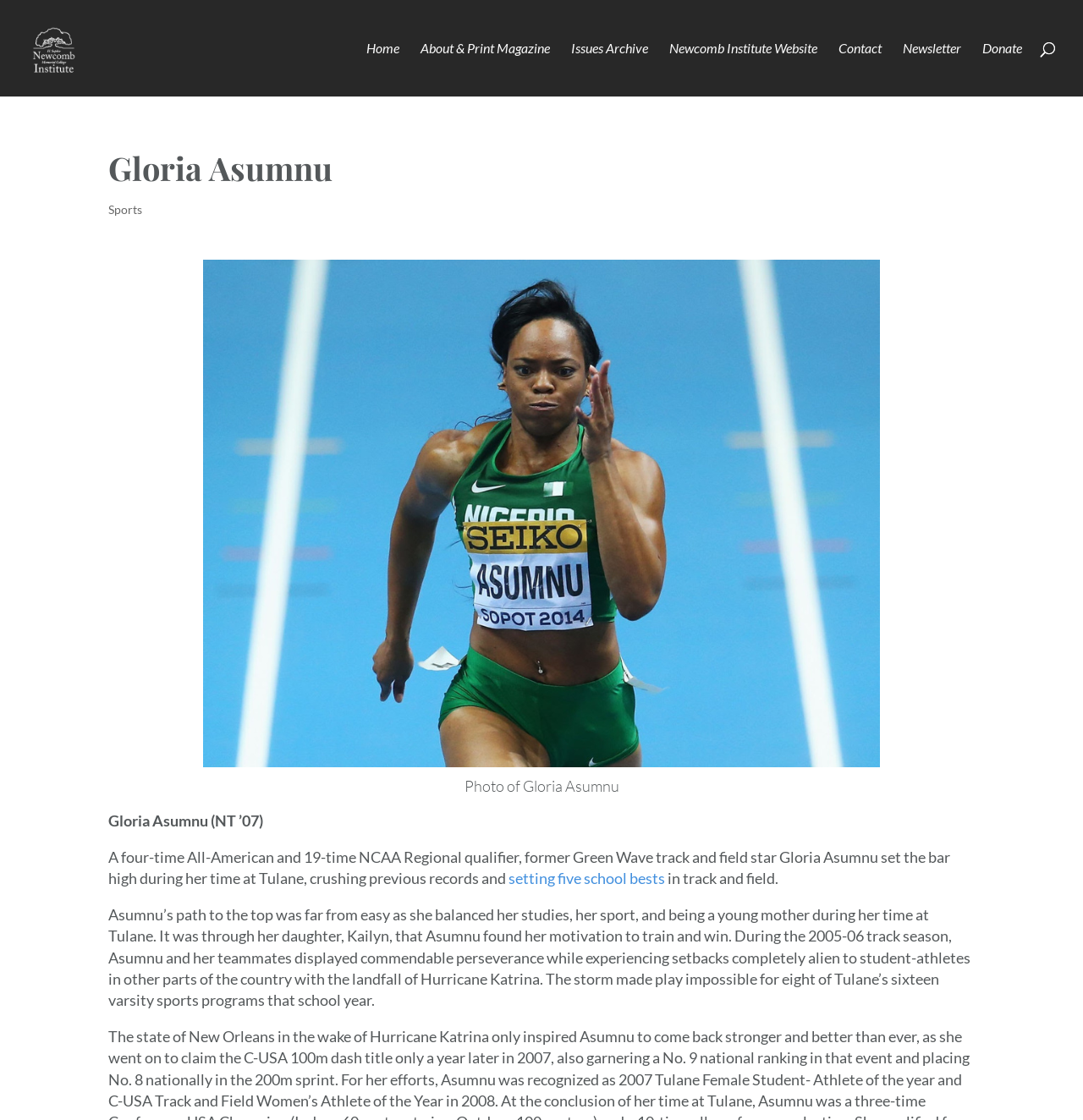For the given element description Issues Archive, determine the bounding box coordinates of the UI element. The coordinates should follow the format (top-left x, top-left y, bottom-right x, bottom-right y) and be within the range of 0 to 1.

[0.527, 0.038, 0.598, 0.086]